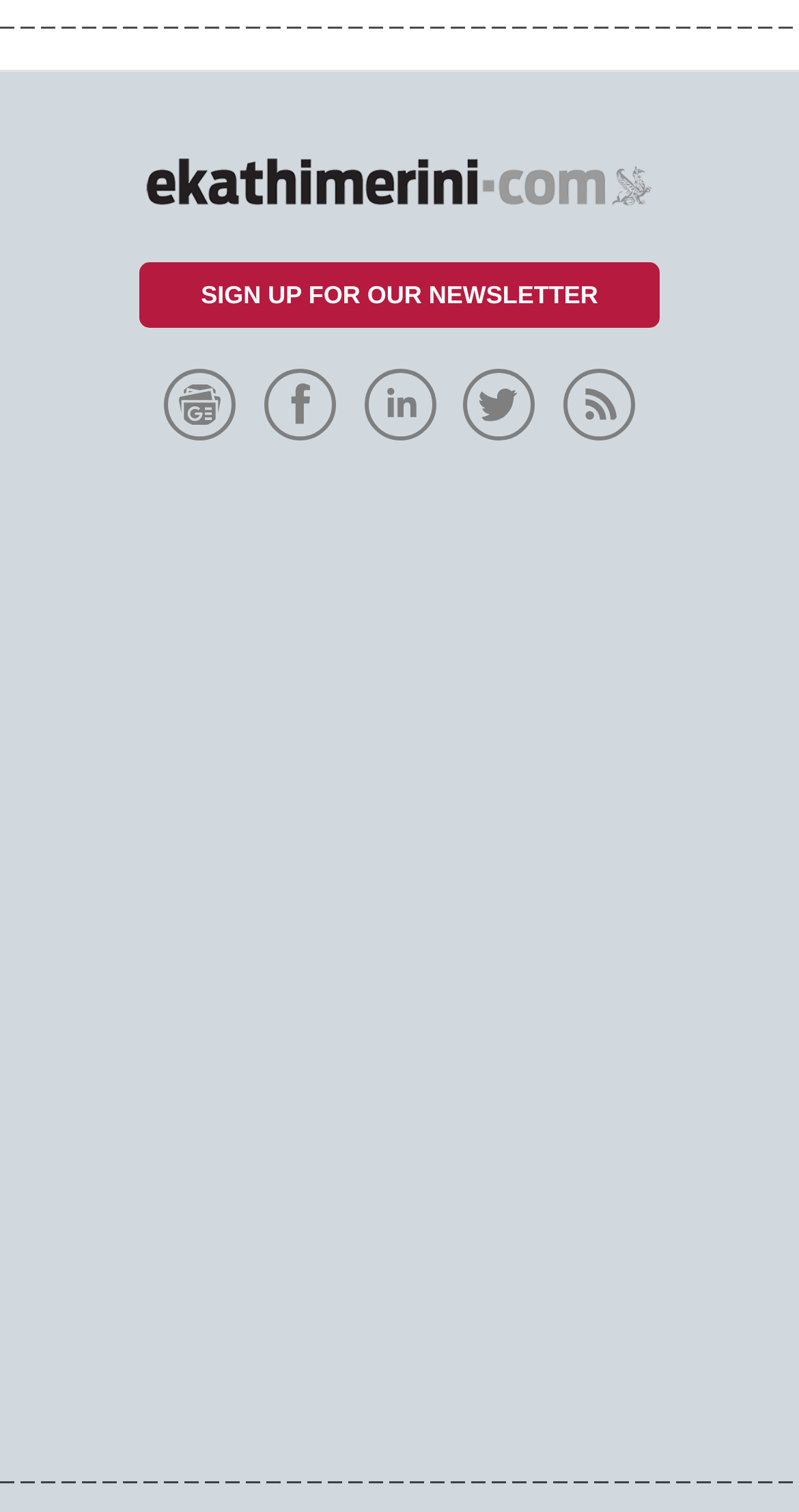Identify the bounding box coordinates necessary to click and complete the given instruction: "Click the footer logo".

[0.179, 0.119, 0.821, 0.141]